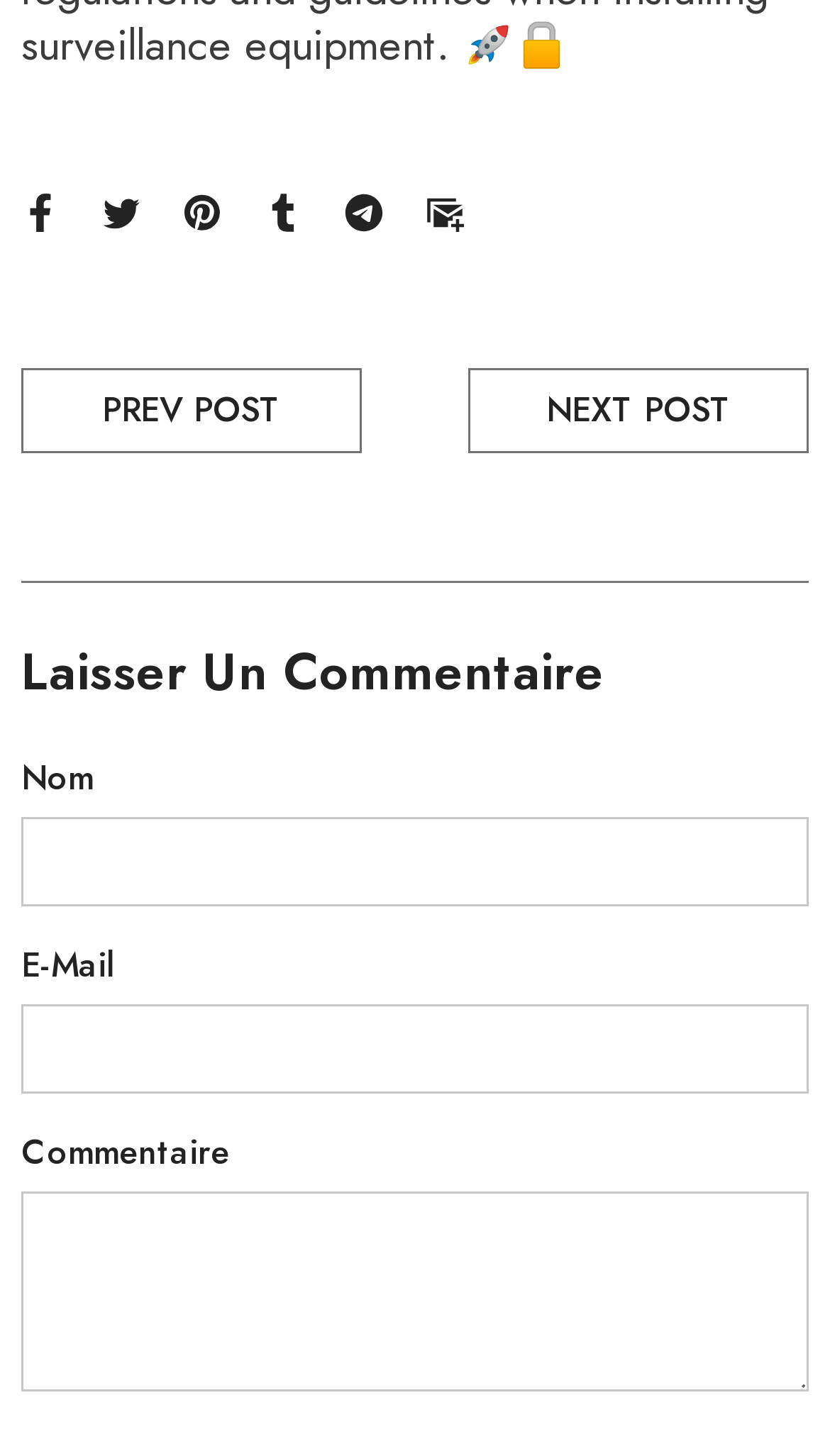Please find the bounding box coordinates of the section that needs to be clicked to achieve this instruction: "Enter your name".

[0.026, 0.561, 0.974, 0.623]